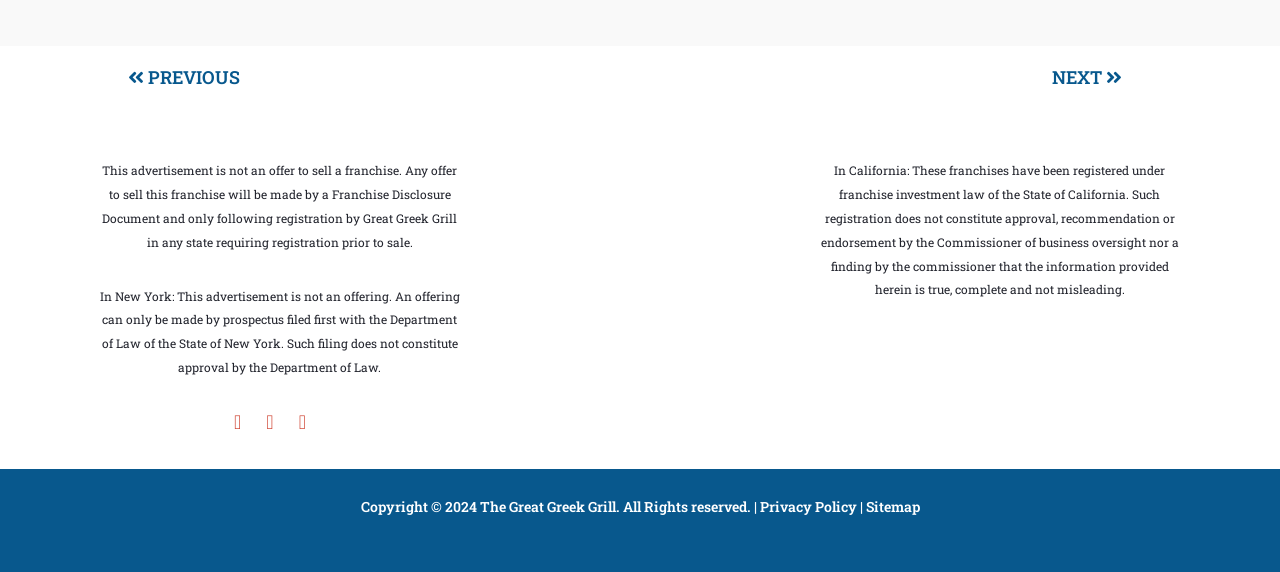Using the details in the image, give a detailed response to the question below:
How many navigation links are present?

There are two navigation links present on the webpage, which are 'PREVIOUS' and 'NEXT'.